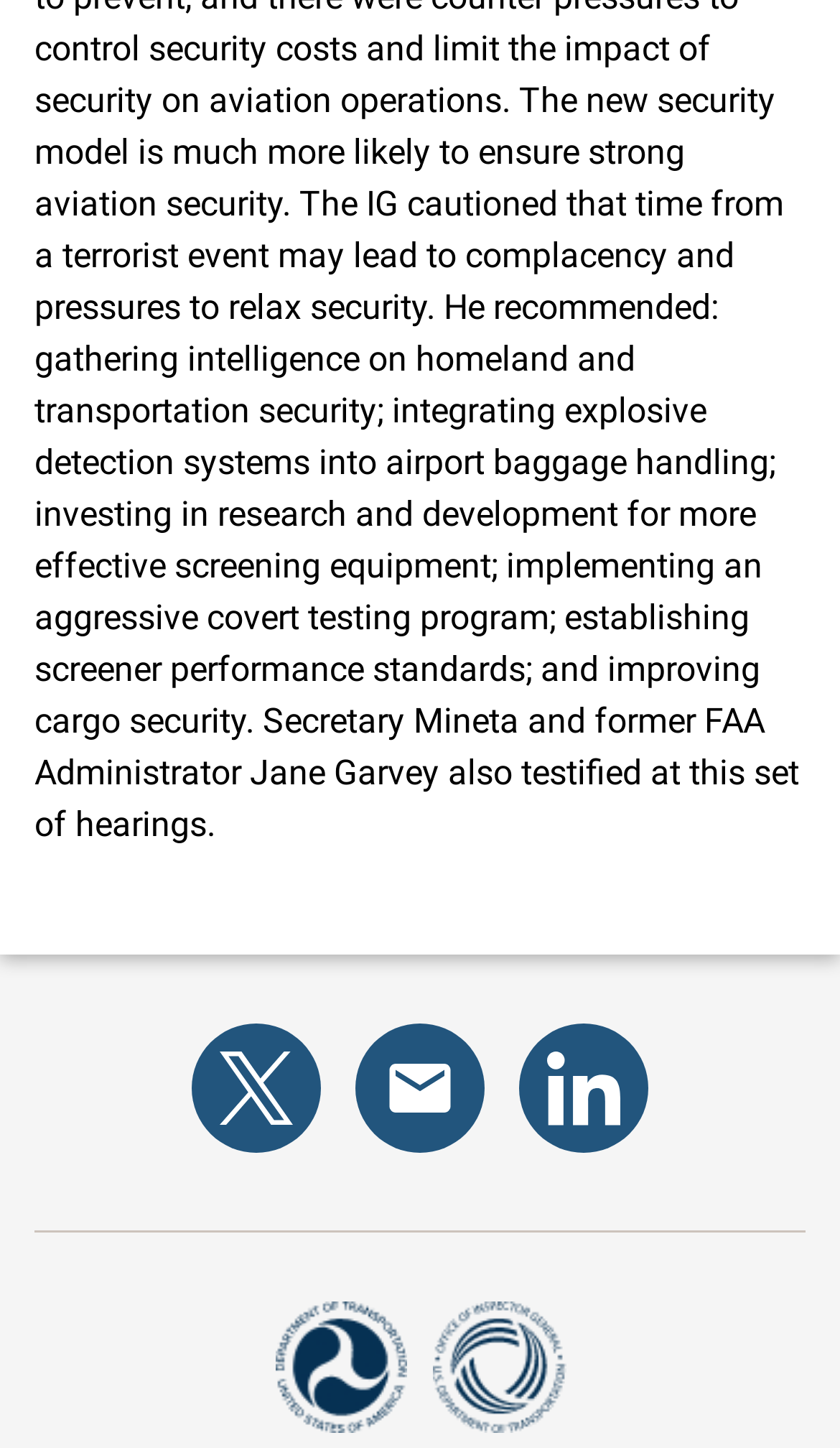What is the purpose of the link 'Subscribe to this site via e-mail'?
Using the visual information, reply with a single word or short phrase.

To subscribe to the site